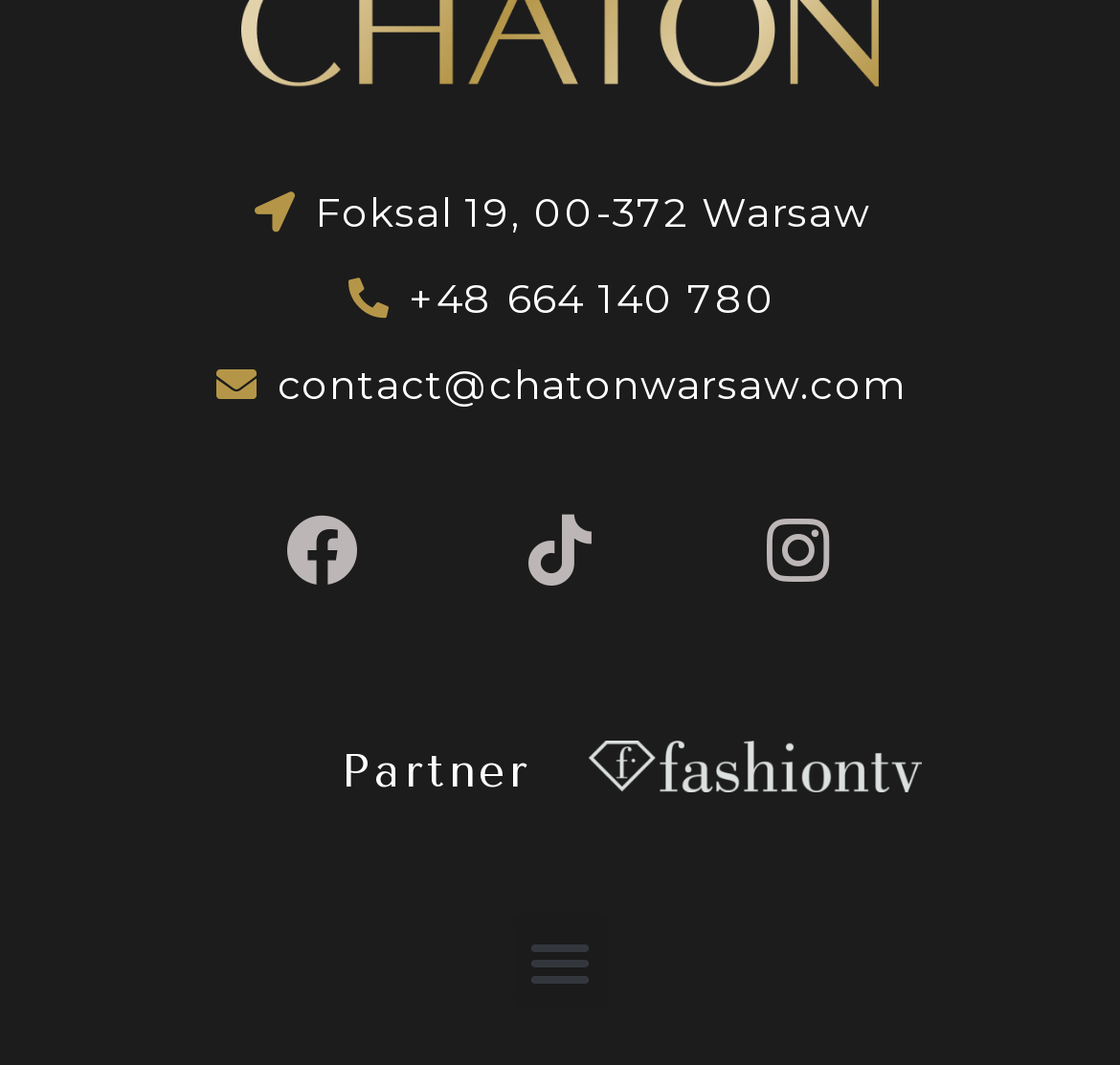What is the phone number to contact?
Please provide an in-depth and detailed response to the question.

I found the phone number by looking at the link element with the phone number '+48 664 140 780', which is likely the contact number.